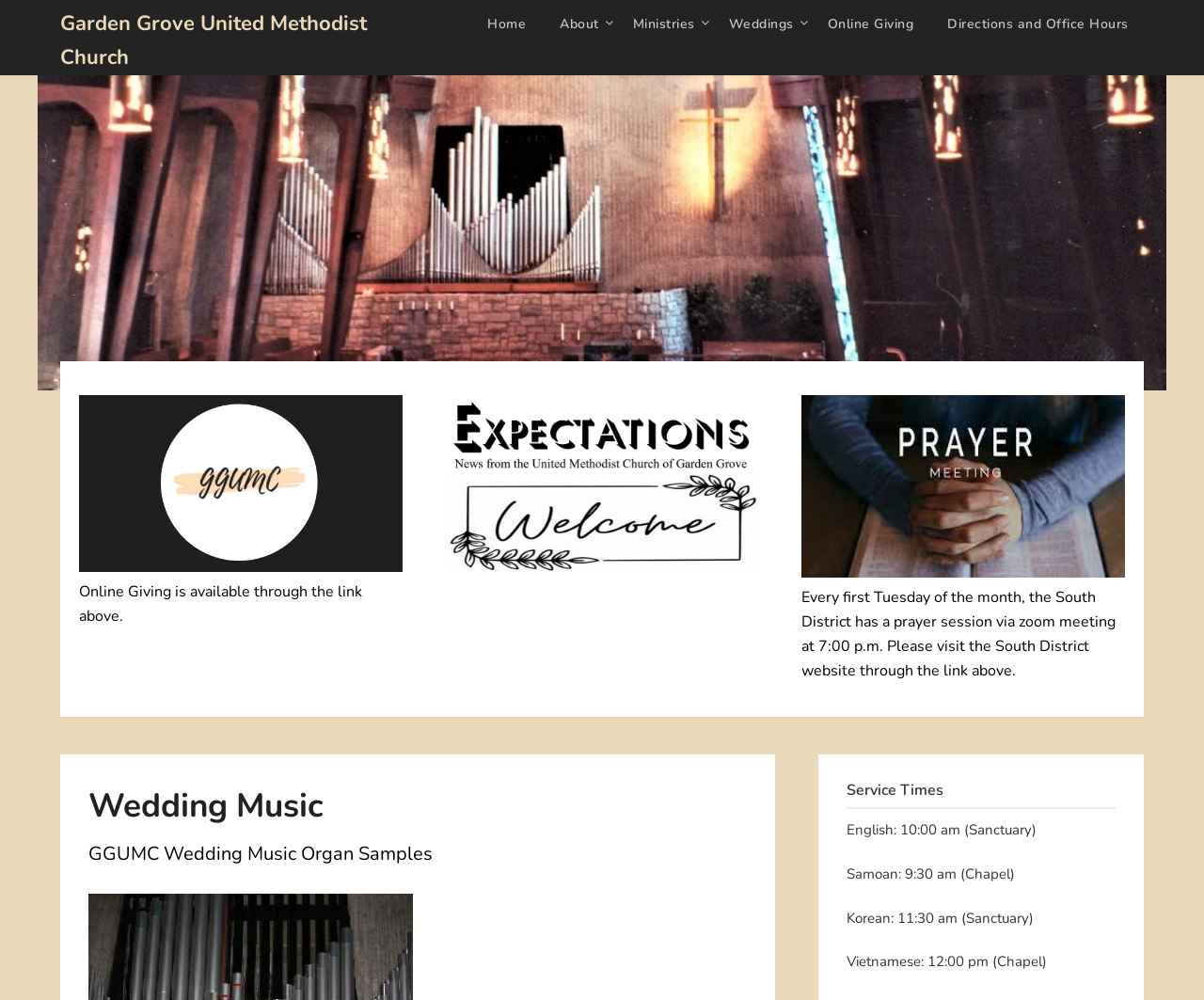Please find and report the bounding box coordinates of the element to click in order to perform the following action: "visit the Garden Grove United Methodist Church website". The coordinates should be expressed as four float numbers between 0 and 1, in the format [left, top, right, bottom].

[0.05, 0.008, 0.32, 0.075]